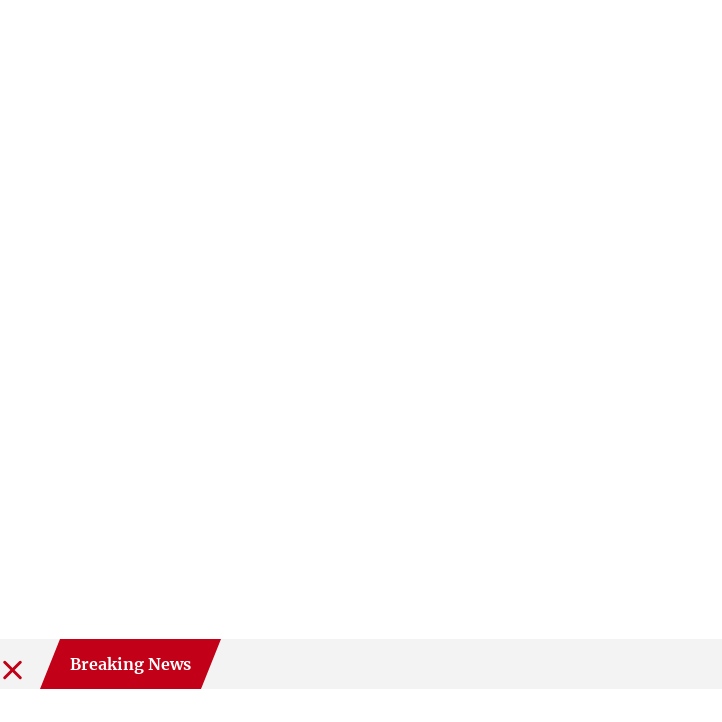What is the purpose of the design?
Provide a comprehensive and detailed answer to the question.

The design element of the bold red banner and clean white background is intended to capture attention quickly, making it ideal for delivering timely updates or alerts to viewers.